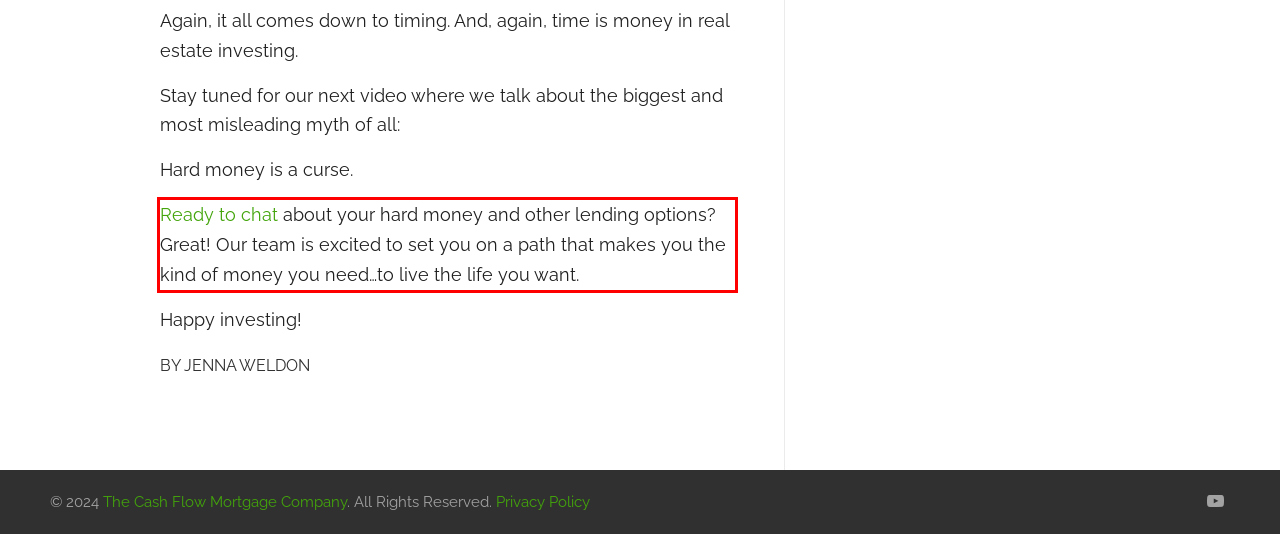Given the screenshot of the webpage, identify the red bounding box, and recognize the text content inside that red bounding box.

Ready to chat about your hard money and other lending options? Great! Our team is excited to set you on a path that makes you the kind of money you need…to live the life you want.